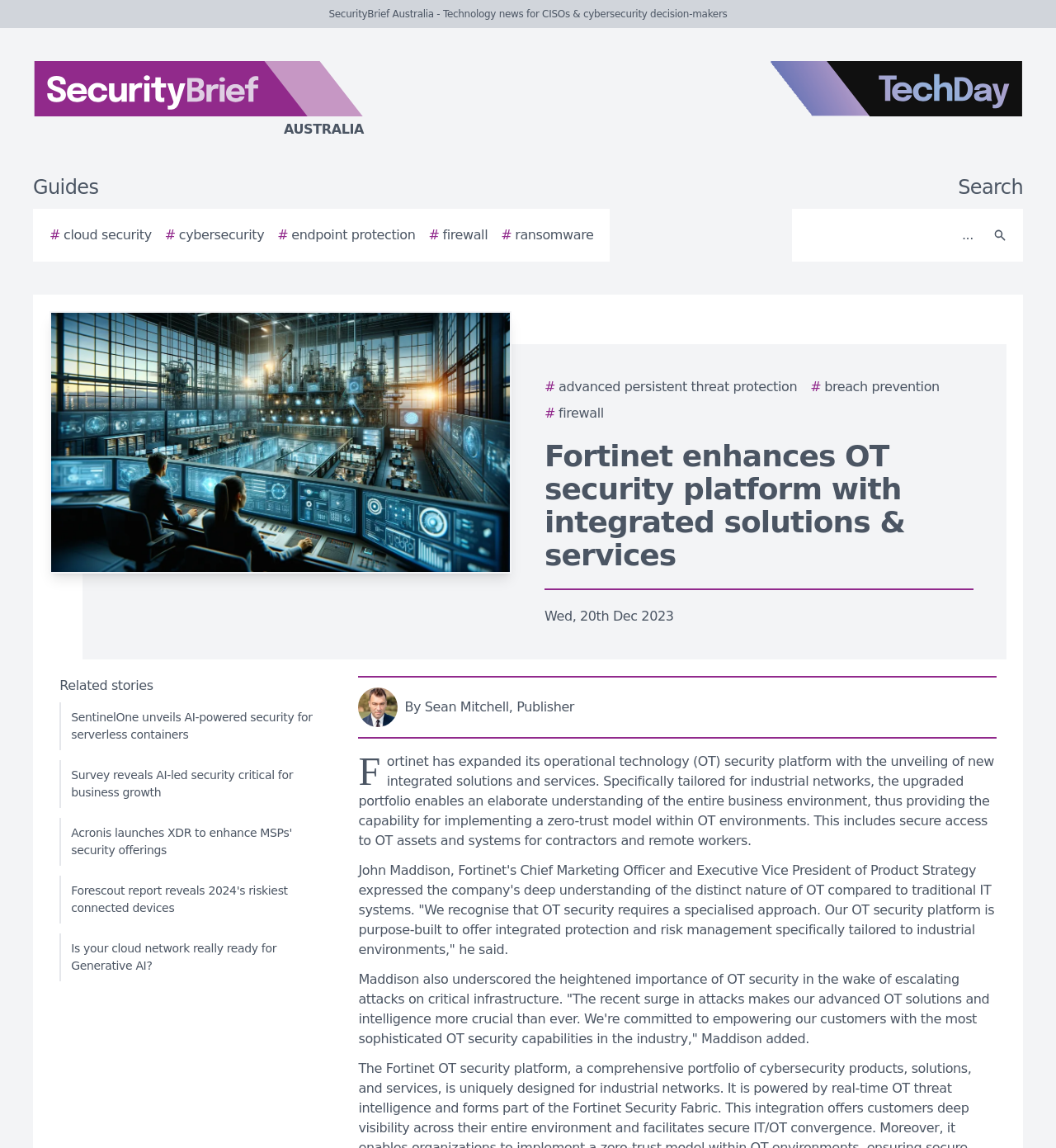What is the topic of the main article?
Answer the question with a detailed and thorough explanation.

I found the answer by reading the main heading of the webpage, which says 'Fortinet enhances OT security platform with integrated solutions & services'. This suggests that the main article is about Fortinet's operational technology security platform.